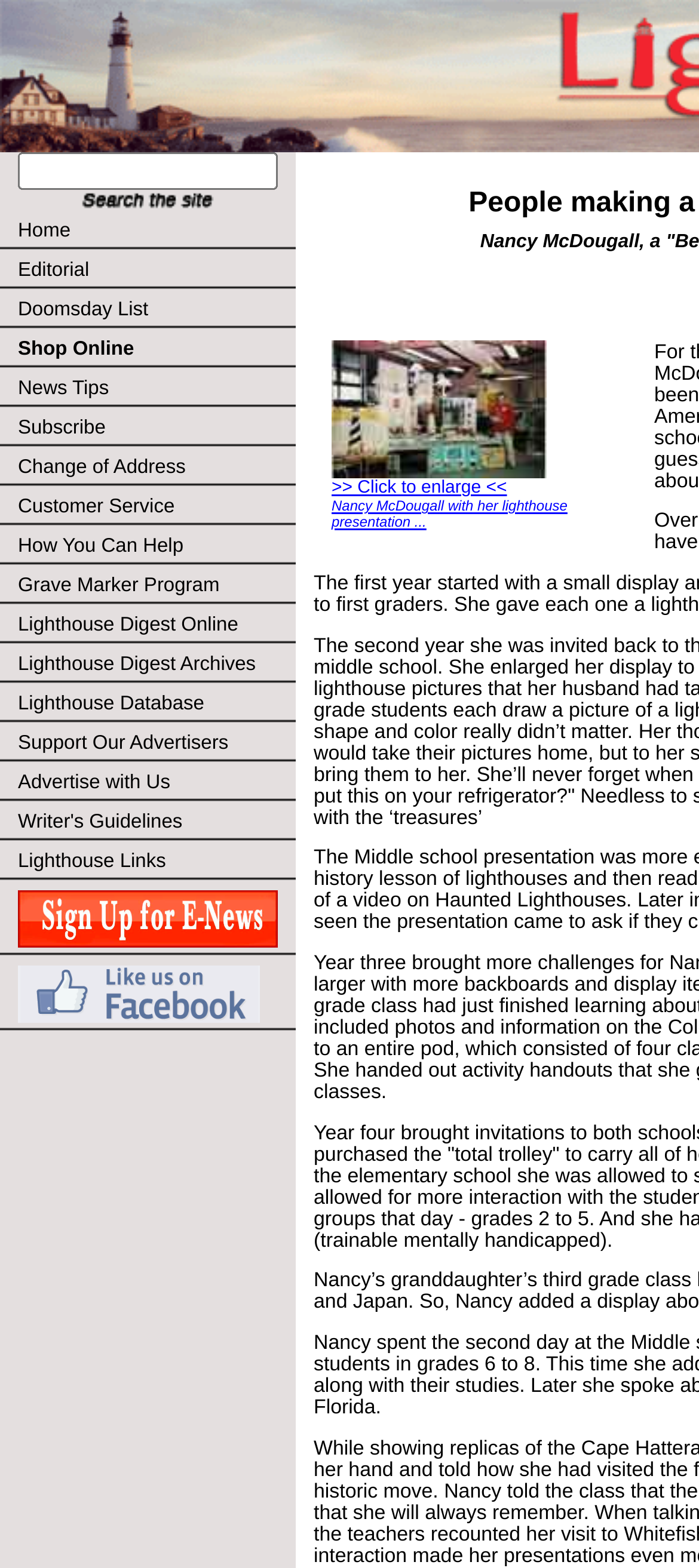Please find and report the bounding box coordinates of the element to click in order to perform the following action: "Click on Home". The coordinates should be expressed as four float numbers between 0 and 1, in the format [left, top, right, bottom].

[0.0, 0.135, 0.423, 0.16]